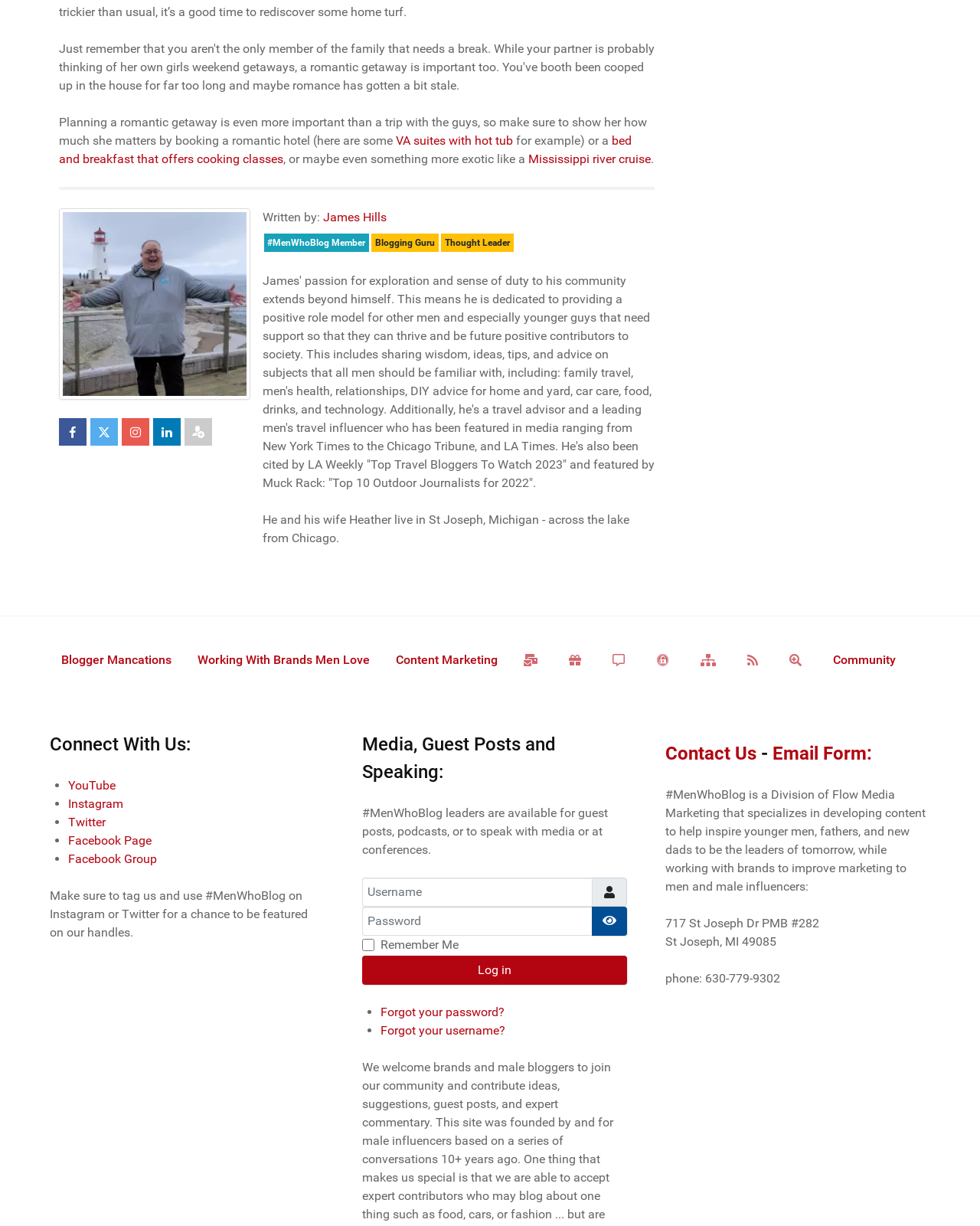Please identify the bounding box coordinates of the element that needs to be clicked to execute the following command: "Contact Us through the email form". Provide the bounding box using four float numbers between 0 and 1, formatted as [left, top, right, bottom].

[0.788, 0.606, 0.89, 0.623]